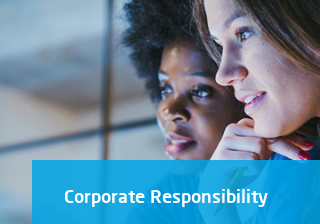Give a one-word or short phrase answer to this question: 
What is the environment of the discussion?

Modern workspace